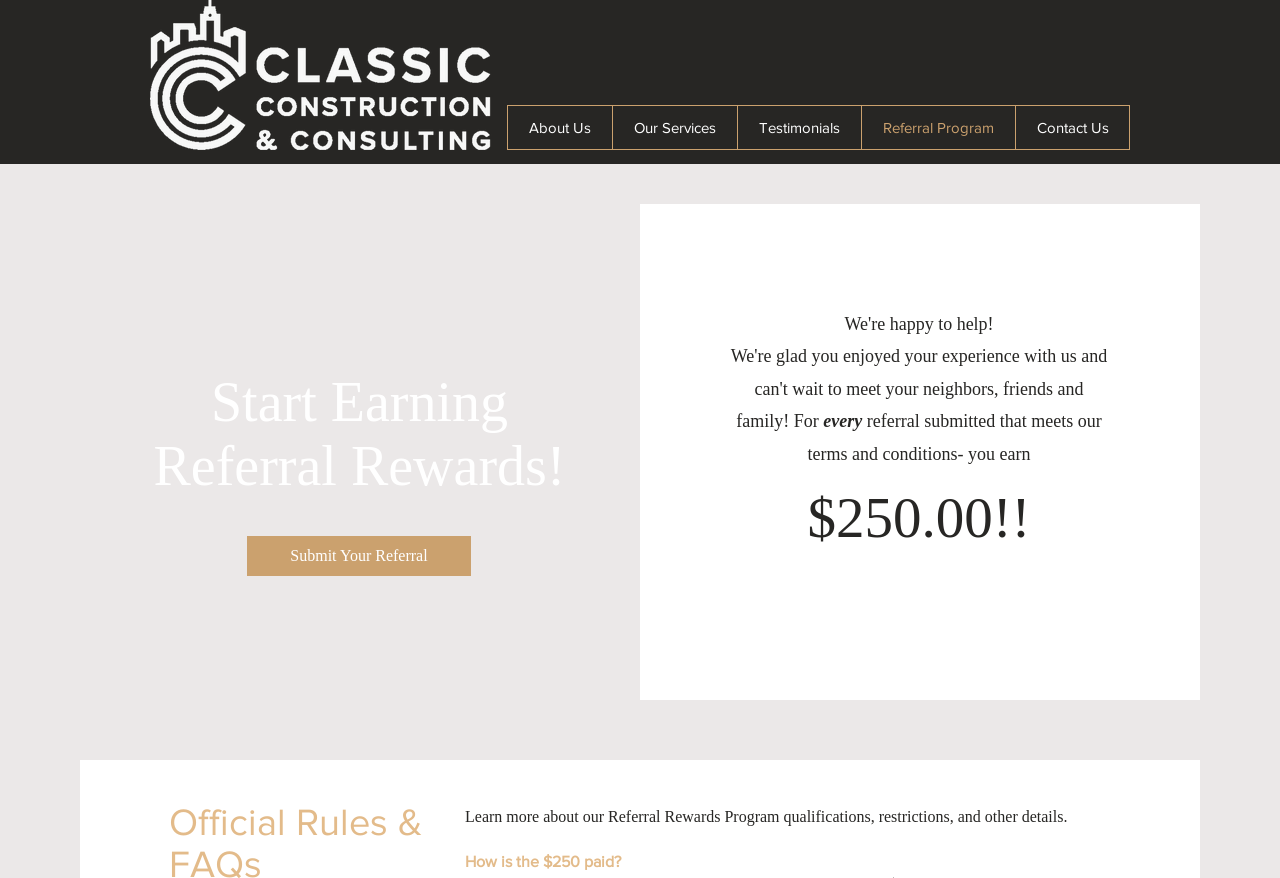What is the link below the heading 'Start Earning Referral Rewards!'?
Please answer the question with a detailed and comprehensive explanation.

The link below the heading 'Start Earning Referral Rewards!' is 'Submit Your Referral', which suggests that users can click on this link to submit their referrals and earn rewards.